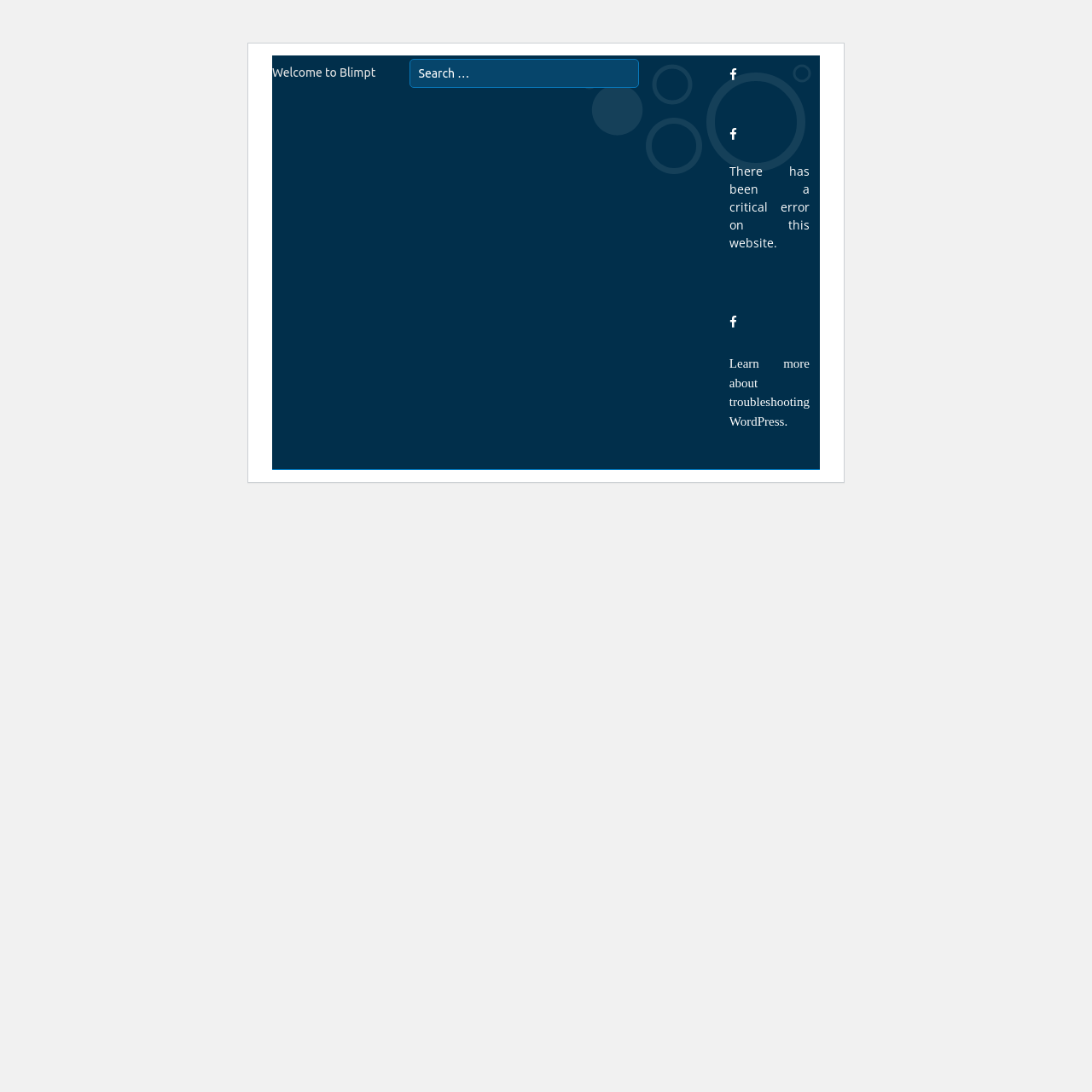Use one word or a short phrase to answer the question provided: 
What is the topic of the webpage?

Urologist